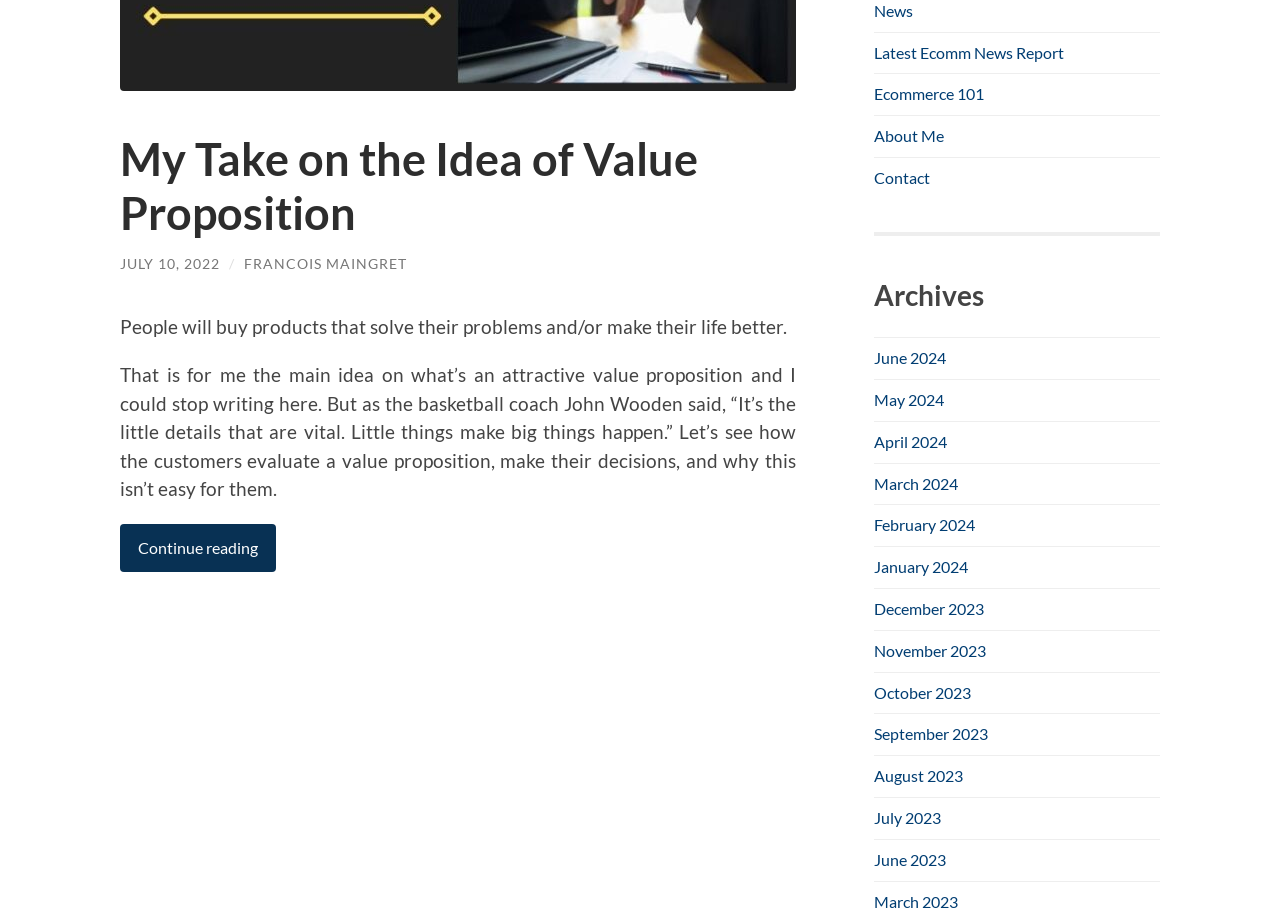What is the main idea of the article?
Refer to the image and provide a thorough answer to the question.

The main idea of the article can be inferred from the heading 'My Take on the Idea of Value Proposition' and the subsequent text, which discusses the concept of value proposition and its importance.